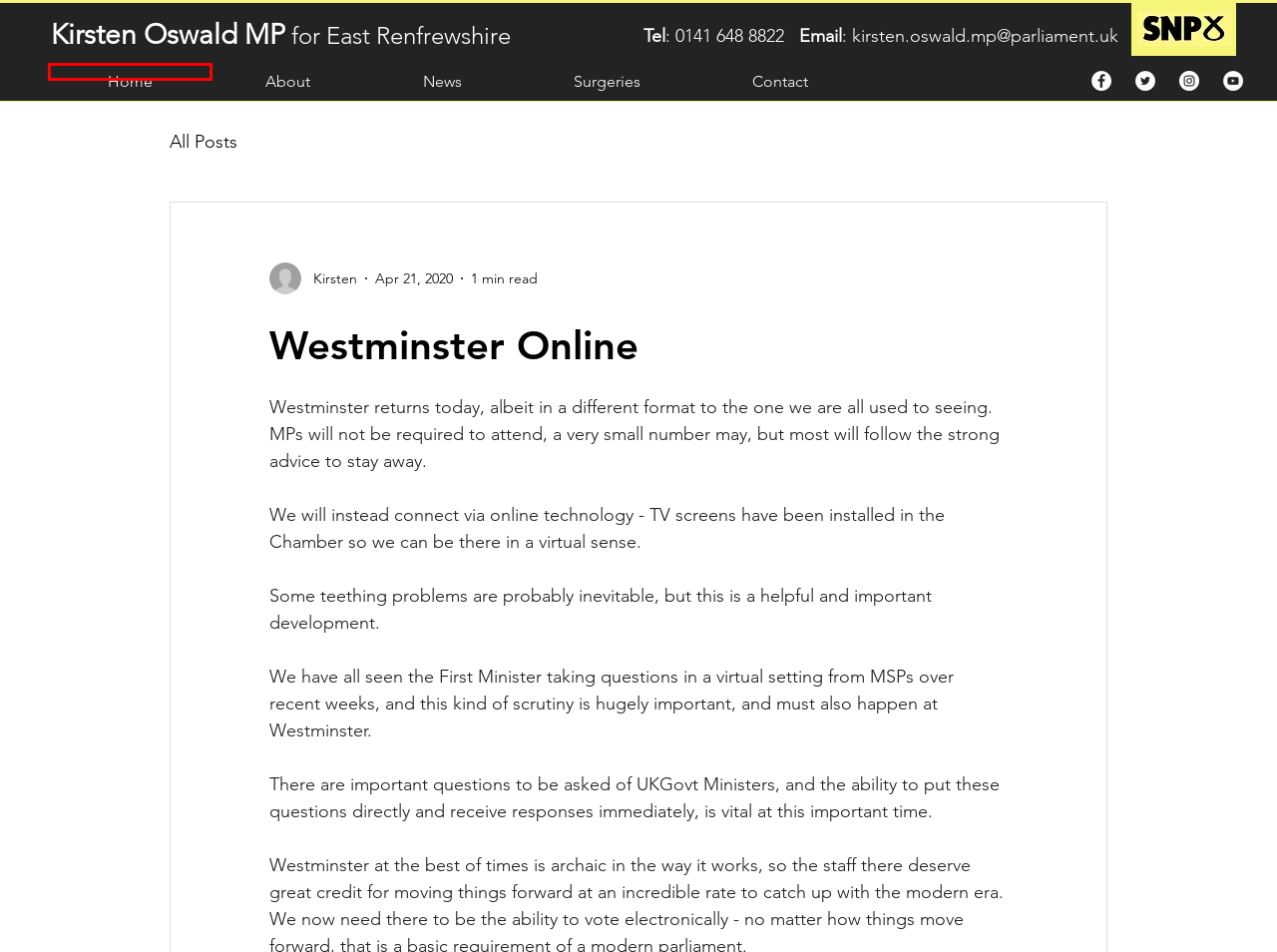You are presented with a screenshot of a webpage that includes a red bounding box around an element. Determine which webpage description best matches the page that results from clicking the element within the red bounding box. Here are the candidates:
A. Standards & Conduct | Kirsten Oswald MP
B. Surgeries | Kirsten Oswald MP
C. Mp | Kirsten Oswald MP | East Renfrewshire | East Renfrewshire Council
D. Contact | Kirsten Oswald MP
E. About | Kirsten Oswald MP
F. VSN Sports
G. BBC Radio Scotland Interview
H. News | Kirsten Oswald MP

C